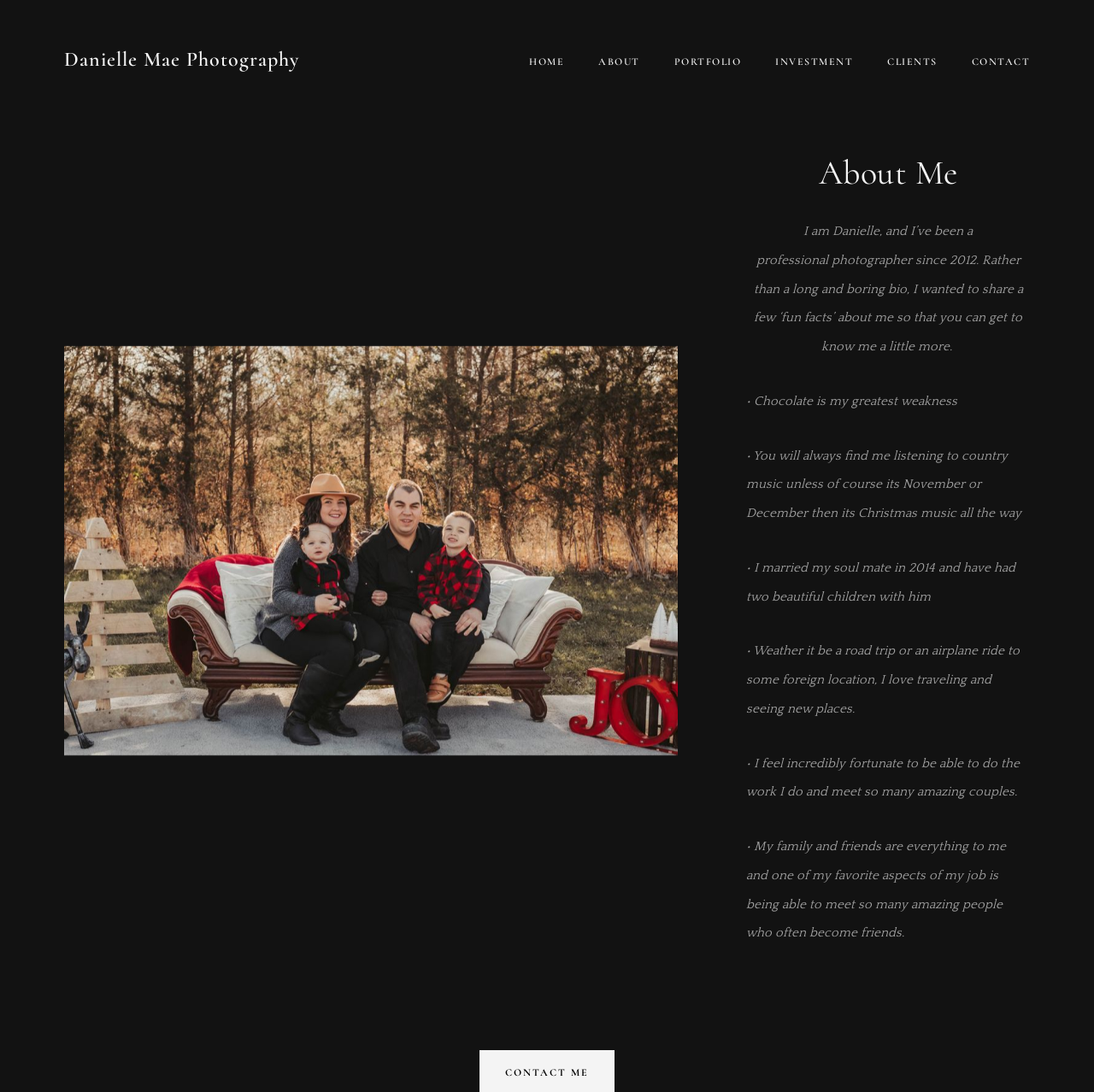Produce a meticulous description of the webpage.

The webpage is about Danielle Mae Photography, with a navigation menu at the top featuring links to HOME, ABOUT, PORTFOLIO, INVESTMENT, CLIENTS, and CONTACT. The links are arranged horizontally, with list markers separating each link.

Below the navigation menu, there is a heading "About Me" followed by a brief introduction to Danielle, a professional photographer since 2012. The introduction is divided into several paragraphs, each sharing a "fun fact" about Danielle. These paragraphs are arranged vertically, with the first one starting from the top left and the subsequent ones following below.

The fun facts include Danielle's love for chocolate, her music preferences, her family life, her passion for traveling, and her gratitude for her job. Each paragraph is a short sentence or two, making it easy to read and get to know Danielle.

To the left of the introduction, there is a small image, which is likely a profile picture or a logo of Danielle Mae Photography. The image is positioned above the introduction, taking up a significant portion of the left side of the page.

Overall, the webpage has a clean and simple layout, with a focus on introducing Danielle and her photography services.